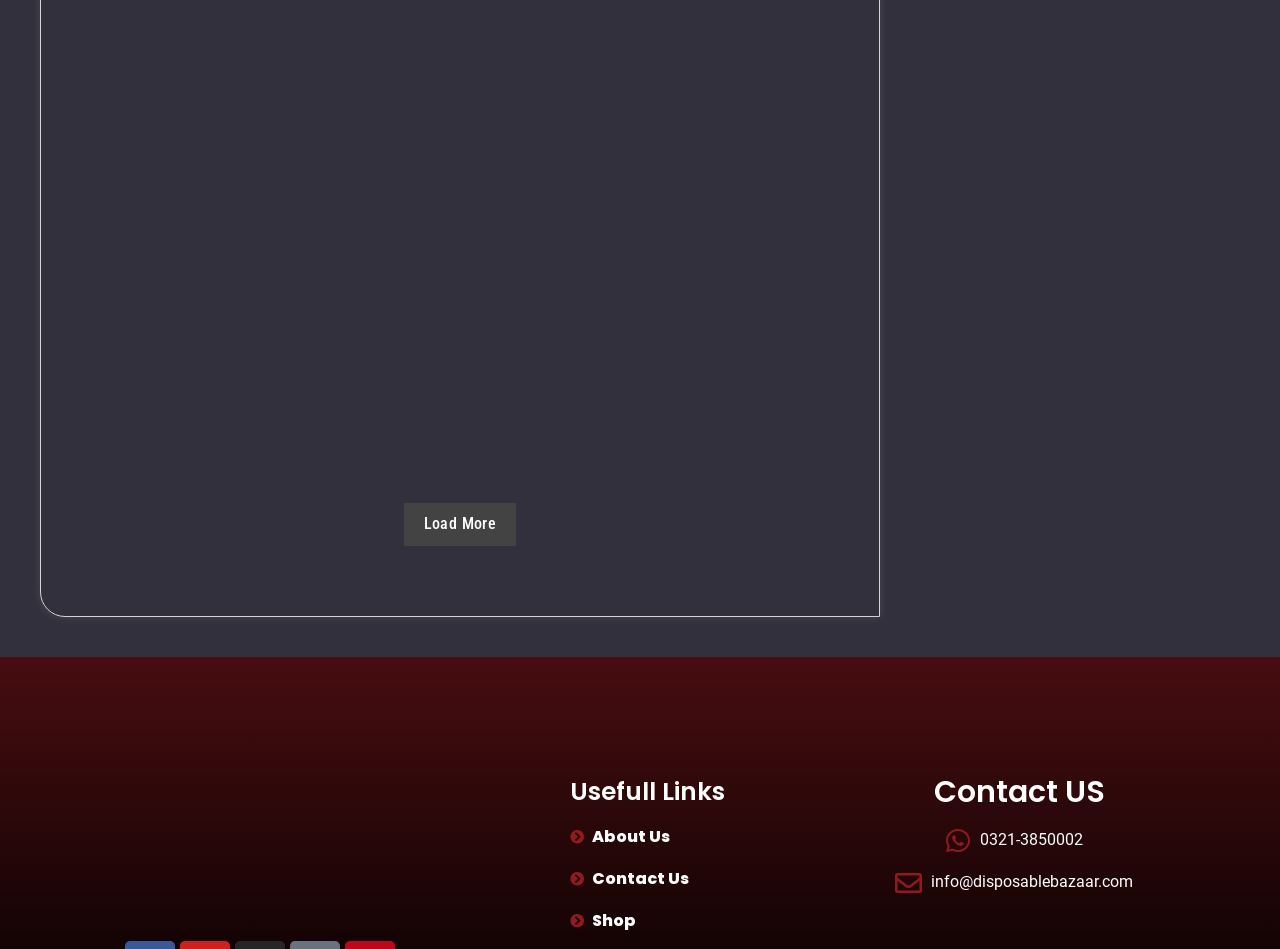Locate the bounding box coordinates of the area you need to click to fulfill this instruction: 'Visit the About Us page'. The coordinates must be in the form of four float numbers ranging from 0 to 1: [left, top, right, bottom].

[0.445, 0.868, 0.648, 0.896]